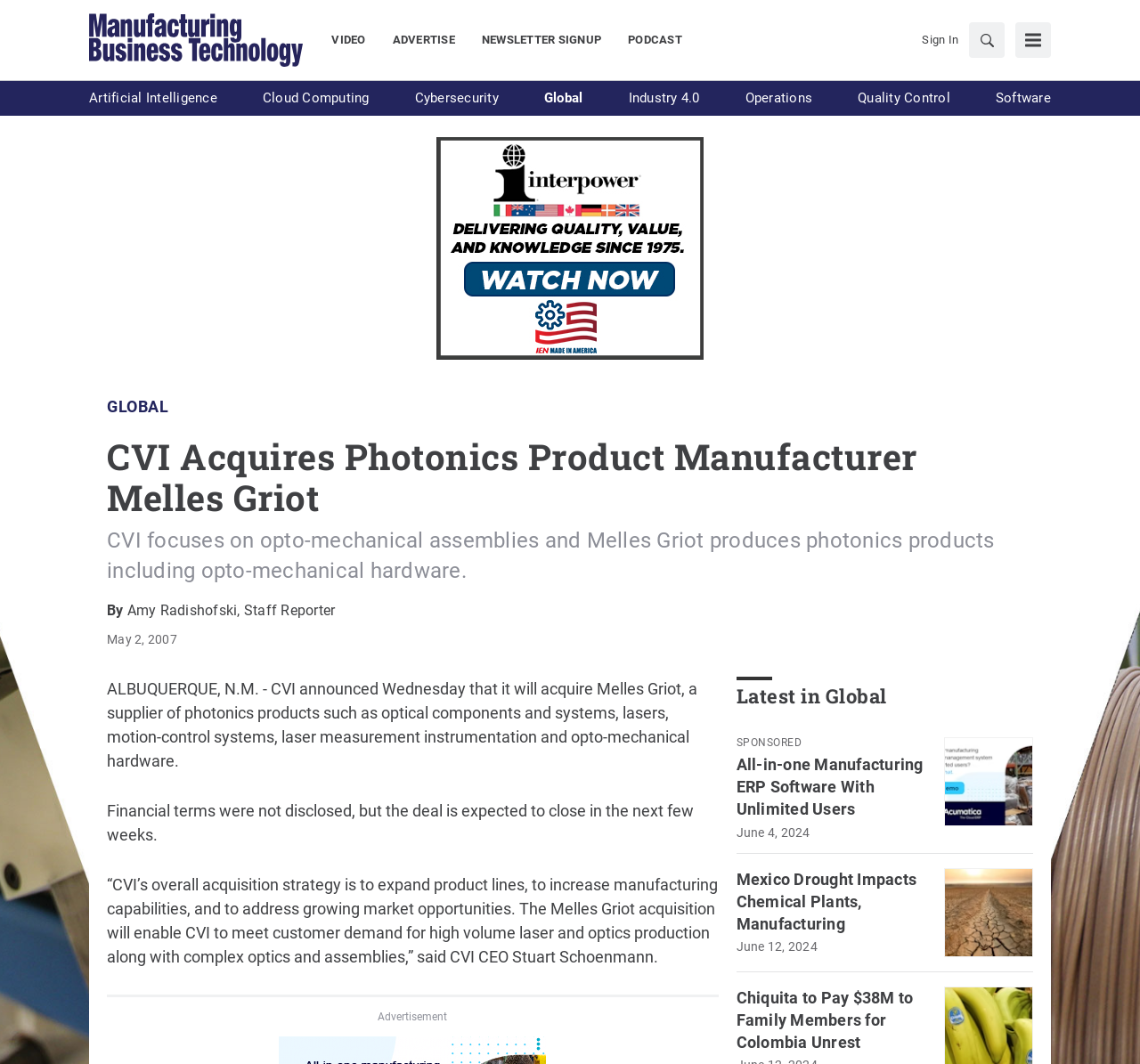Answer the following query concisely with a single word or phrase:
What is the position of Amy Radishofski?

Staff Reporter